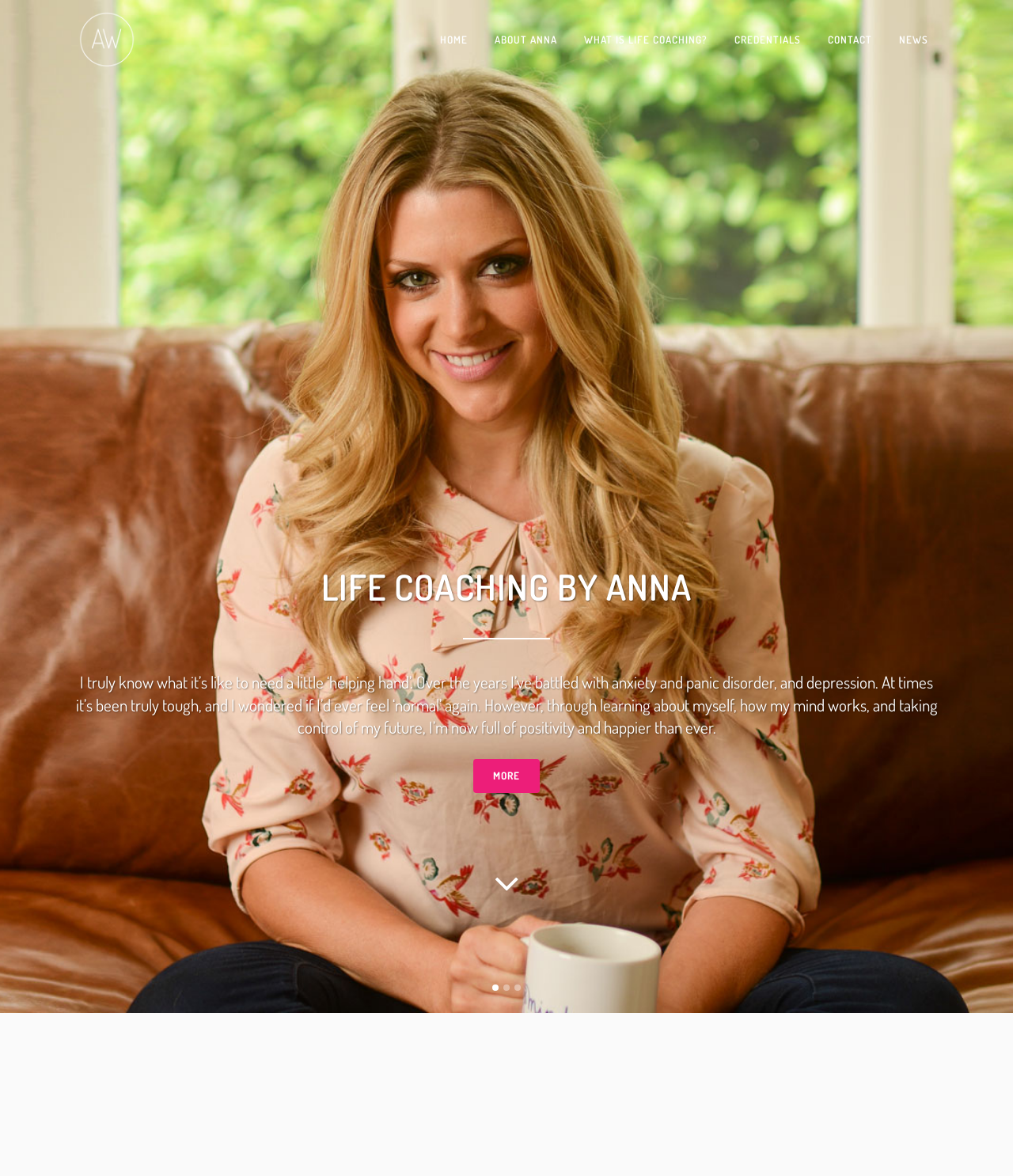Select the bounding box coordinates of the element I need to click to carry out the following instruction: "Click the Facebook link".

[0.461, 0.807, 0.494, 0.818]